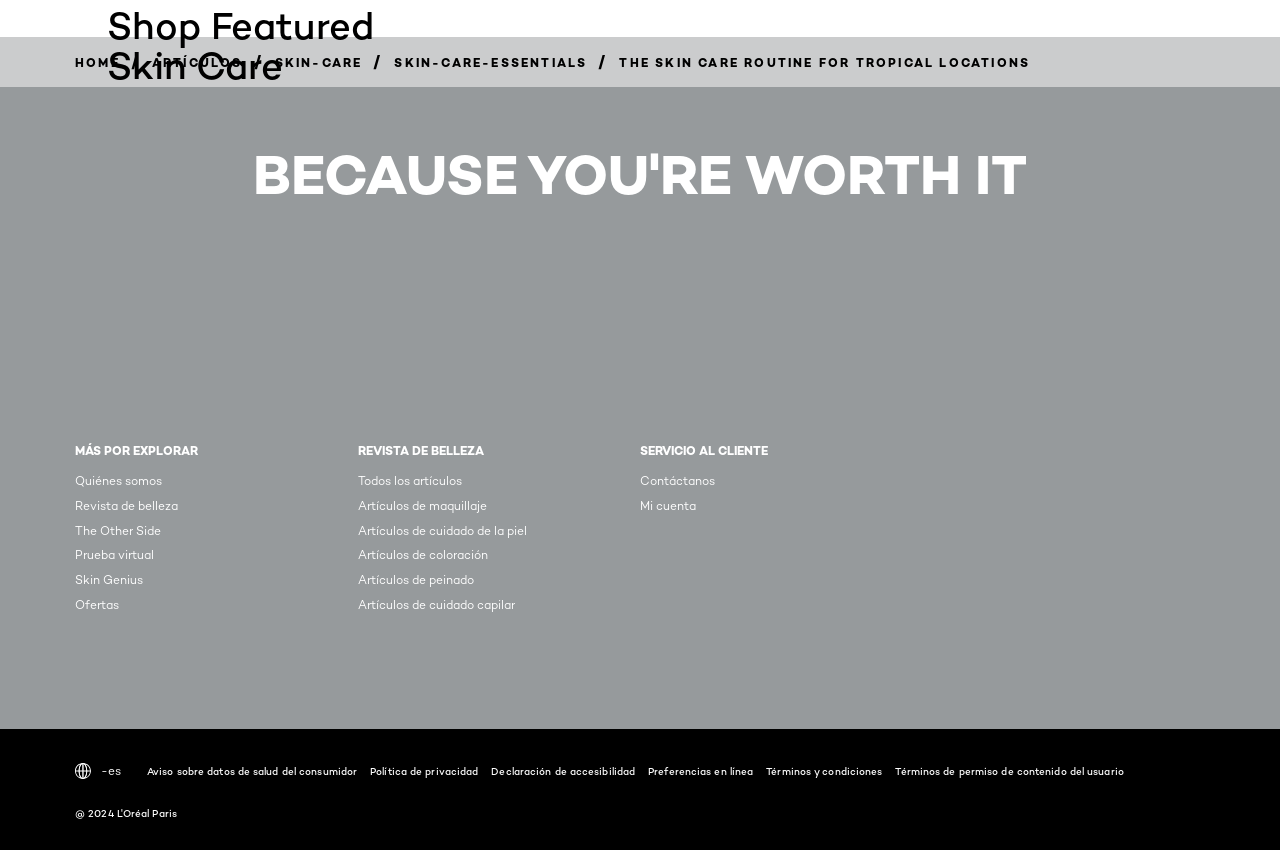How many social media links are available at the bottom of the webpage?
Please look at the screenshot and answer using one word or phrase.

6